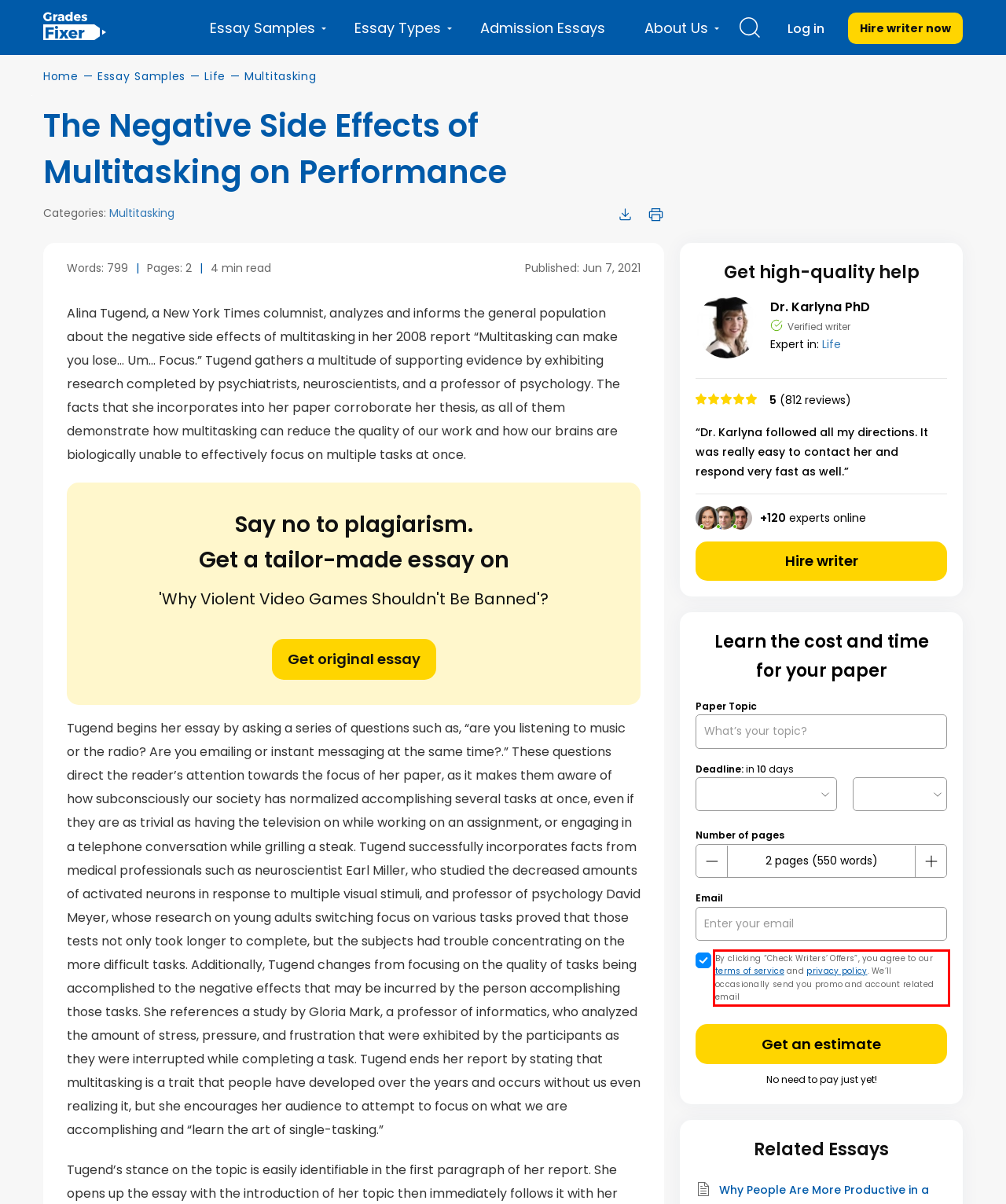Within the screenshot of the webpage, there is a red rectangle. Please recognize and generate the text content inside this red bounding box.

By clicking “Check Writers’ Offers”, you agree to our terms of service and privacy policy. We’ll occasionally send you promo and account related email